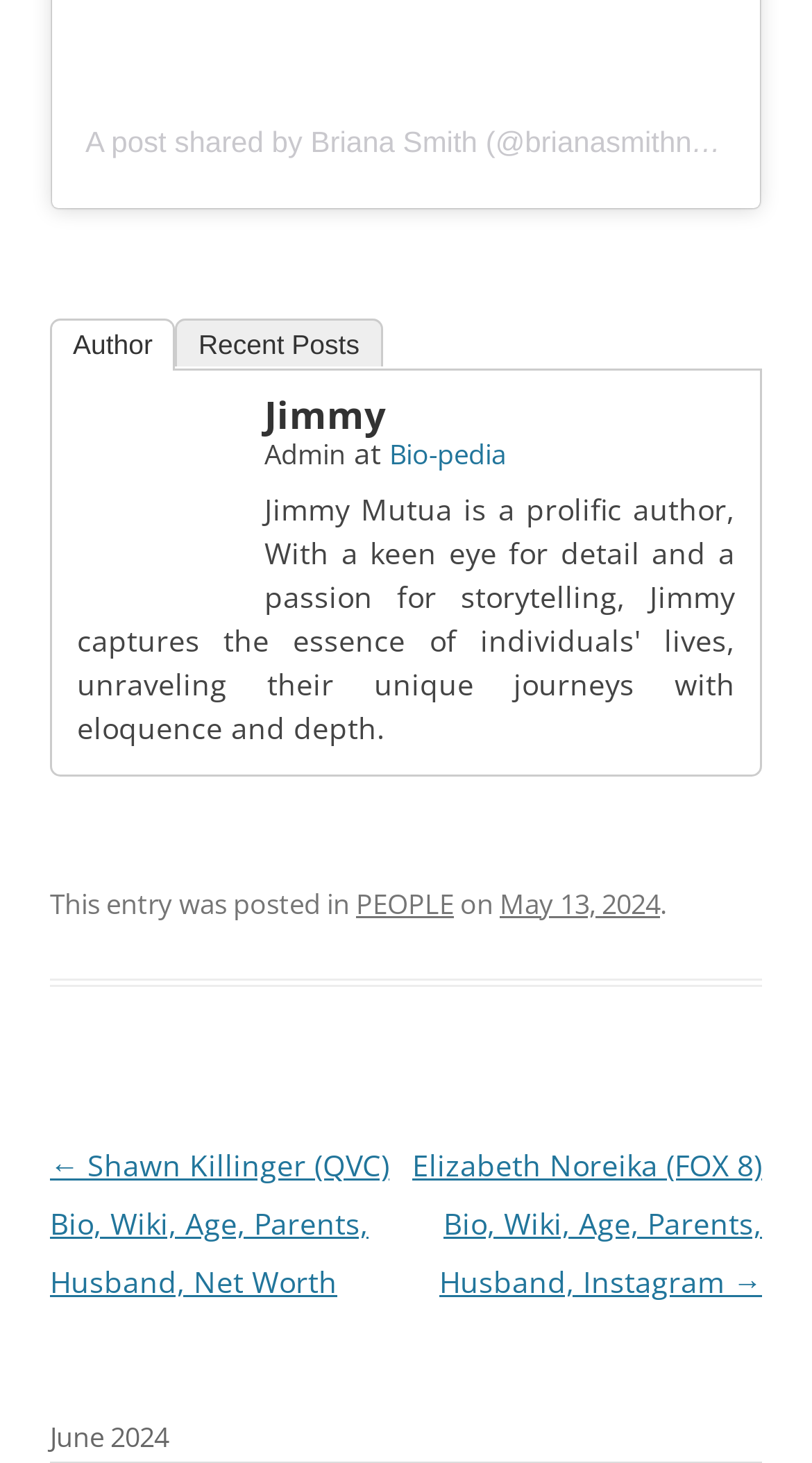Carefully observe the image and respond to the question with a detailed answer:
What is the date of the post?

The answer can be found by looking at the link element with the text 'May 13, 2024' which is located in the footer section of the webpage, indicating that the post was published on May 13, 2024.